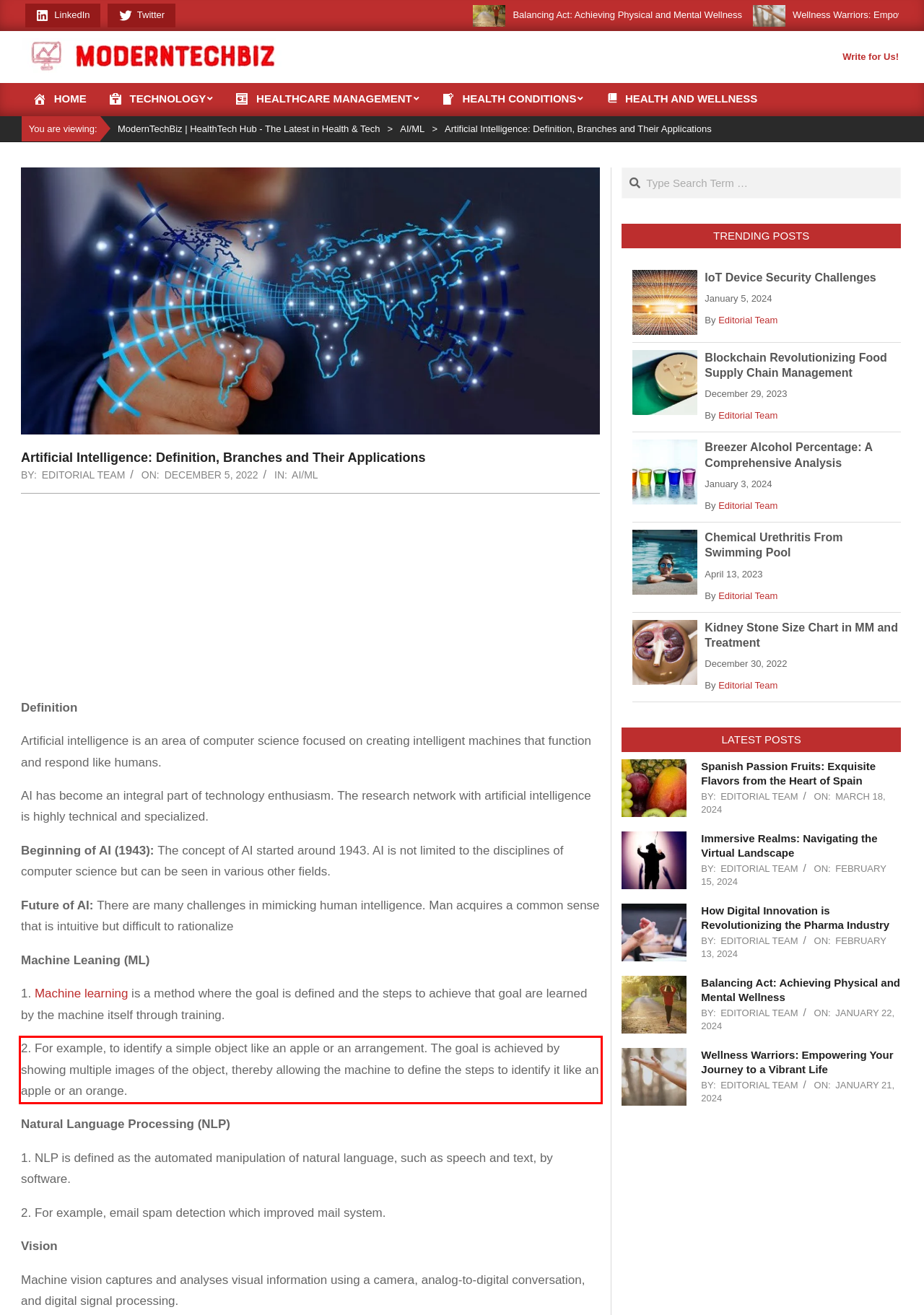Identify and extract the text within the red rectangle in the screenshot of the webpage.

2. For example, to identify a simple object like an apple or an arrangement. The goal is achieved by showing multiple images of the object, thereby allowing the machine to define the steps to identify it like an apple or an orange.